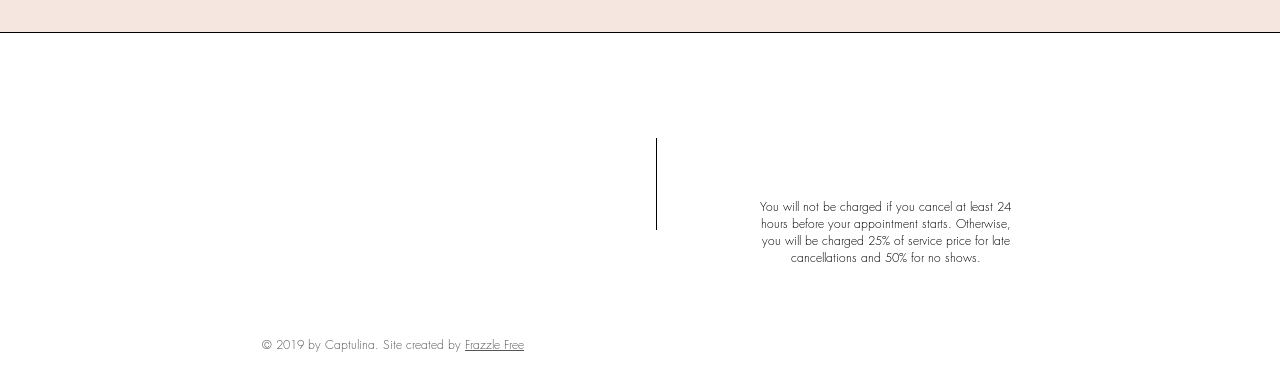What is the name of the social bar links?
Answer the question with a single word or phrase derived from the image.

Captulina